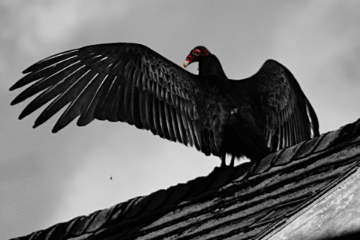Provide your answer to the question using just one word or phrase: What is the color of the turkey vulture's head?

Red